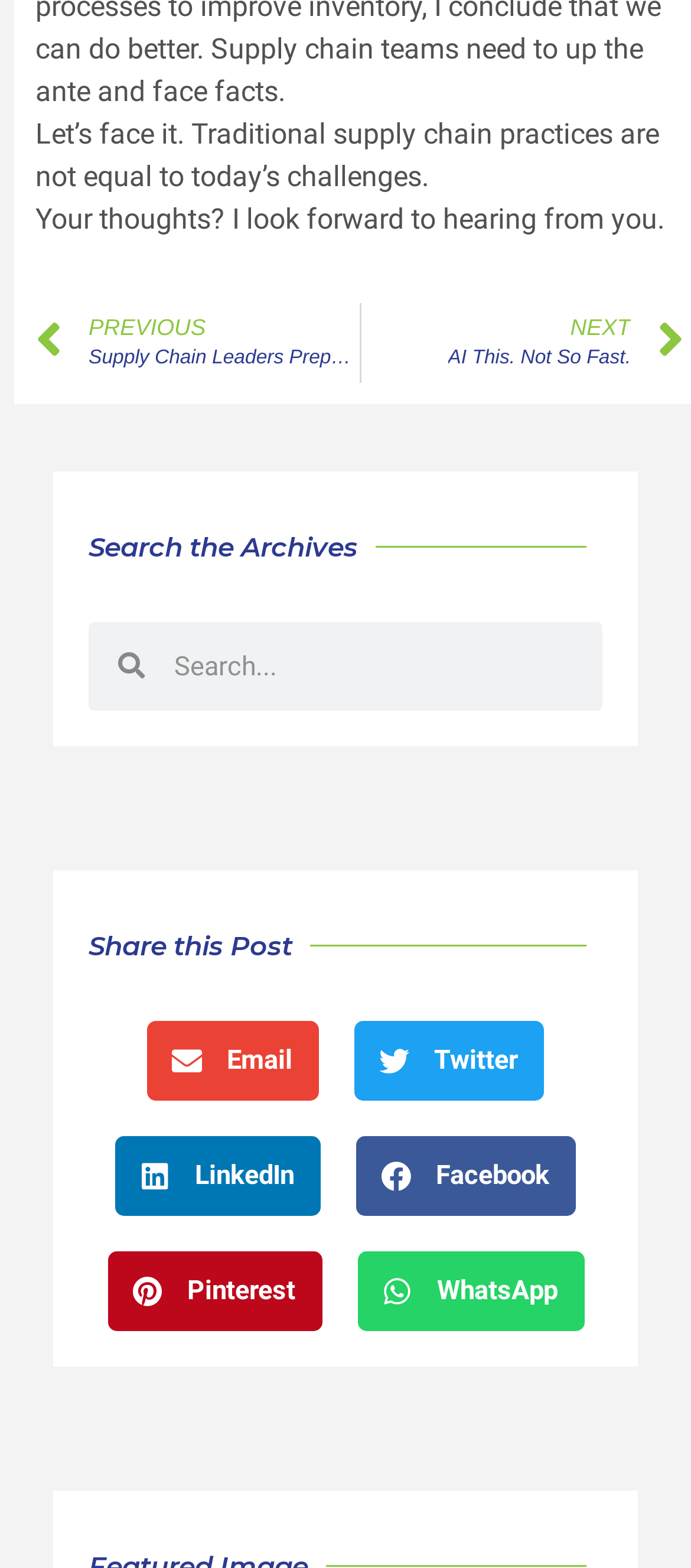What is the topic of the webpage?
Refer to the image and provide a one-word or short phrase answer.

Supply Chain